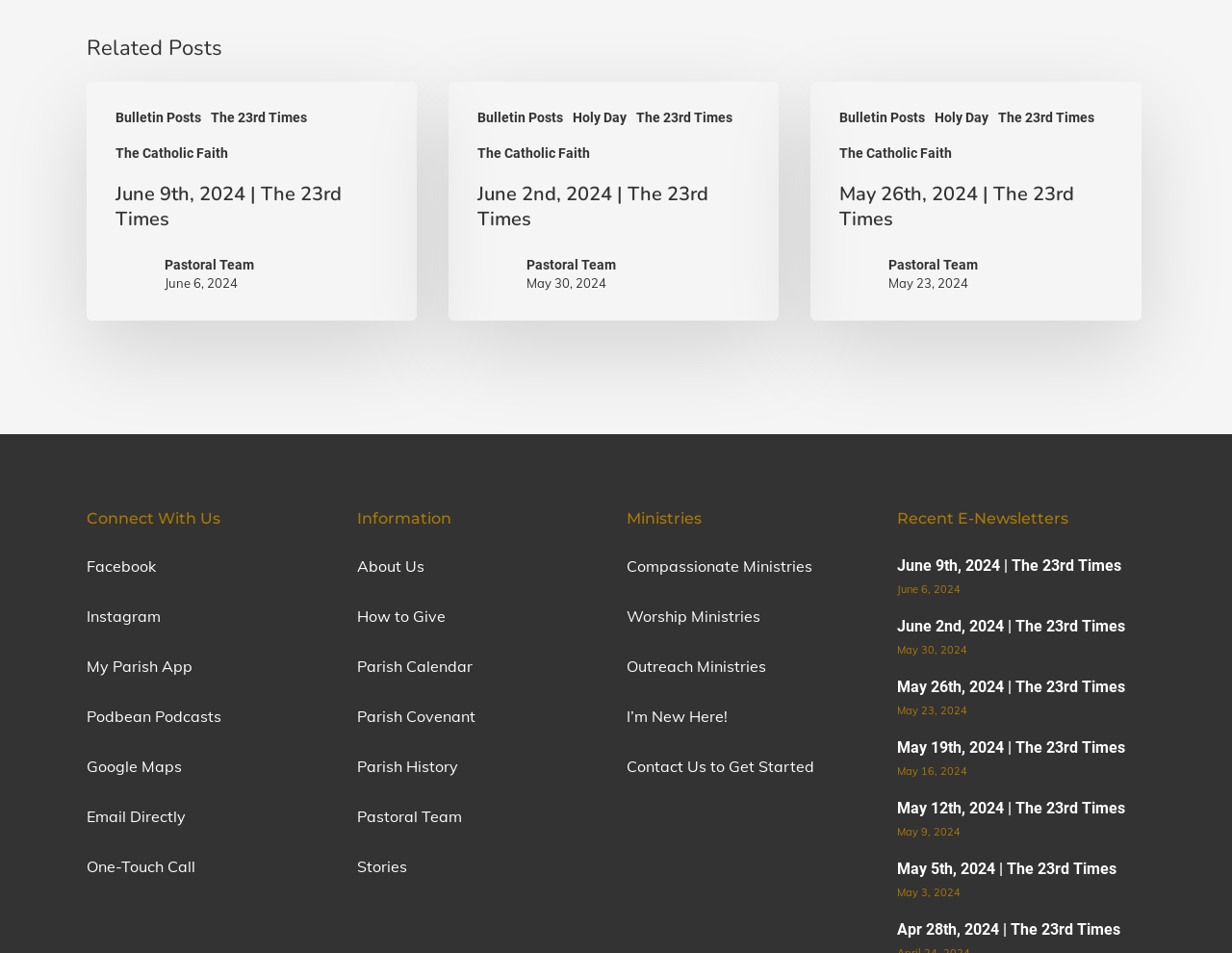Locate the bounding box coordinates of the segment that needs to be clicked to meet this instruction: "View 'June 9th, 2024 | The 23rd Times'".

[0.07, 0.086, 0.338, 0.337]